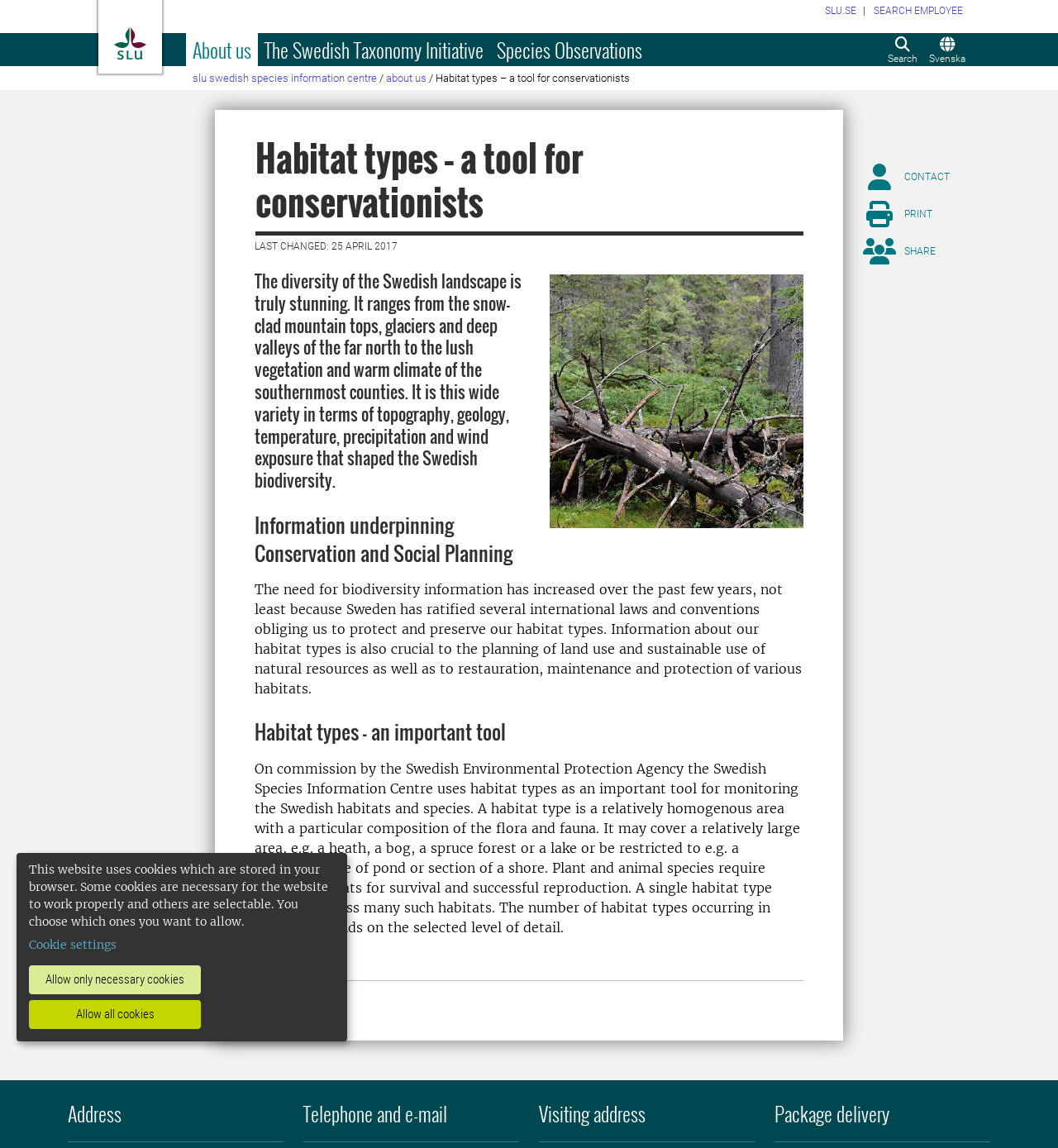Please find the bounding box coordinates of the element that you should click to achieve the following instruction: "Search for something". The coordinates should be presented as four float numbers between 0 and 1: [left, top, right, bottom].

[0.832, 0.029, 0.874, 0.058]